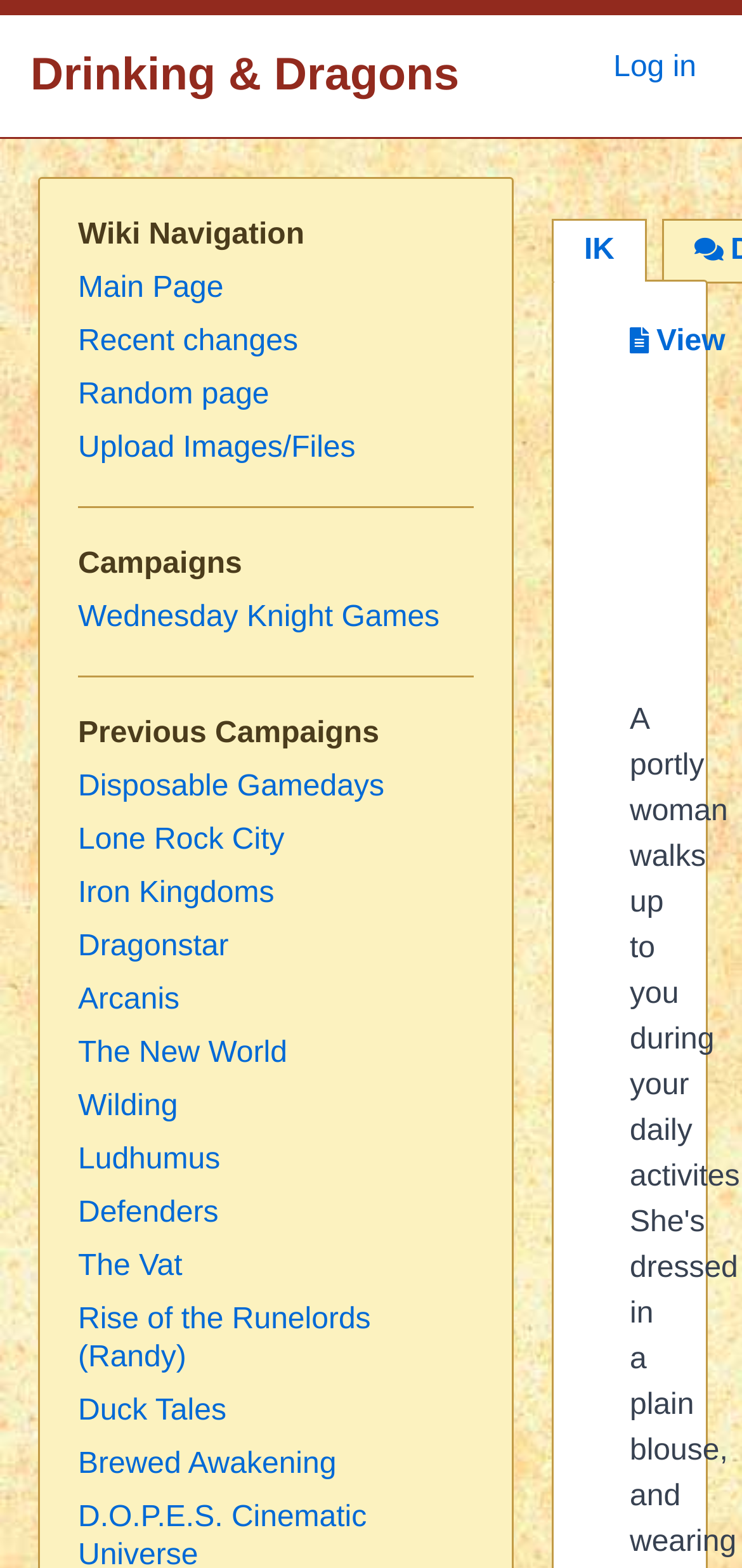Extract the bounding box of the UI element described as: "Ludhumus".

[0.105, 0.729, 0.297, 0.75]